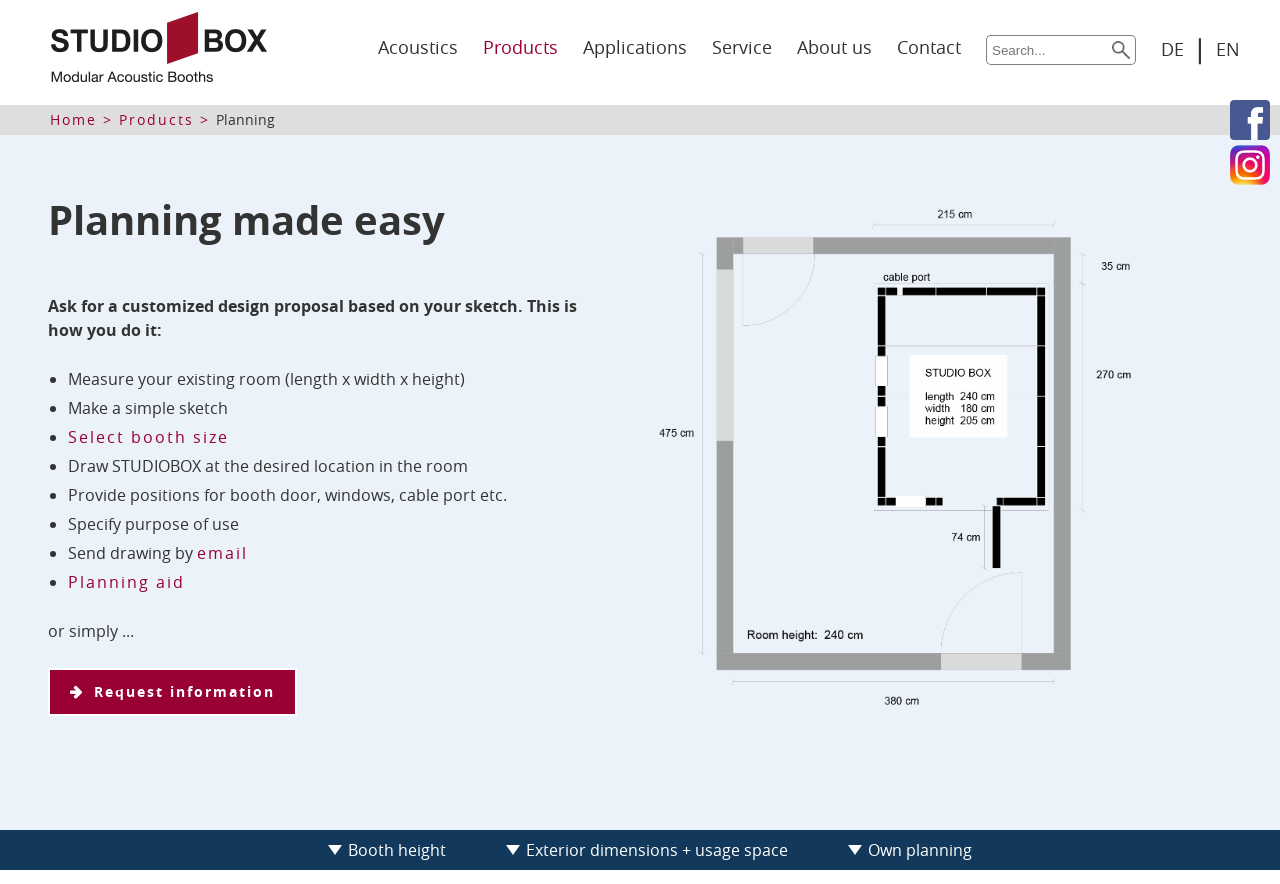Pinpoint the bounding box coordinates of the element that must be clicked to accomplish the following instruction: "Plan your studio booth". The coordinates should be in the format of four float numbers between 0 and 1, i.e., [left, top, right, bottom].

[0.037, 0.756, 0.232, 0.81]